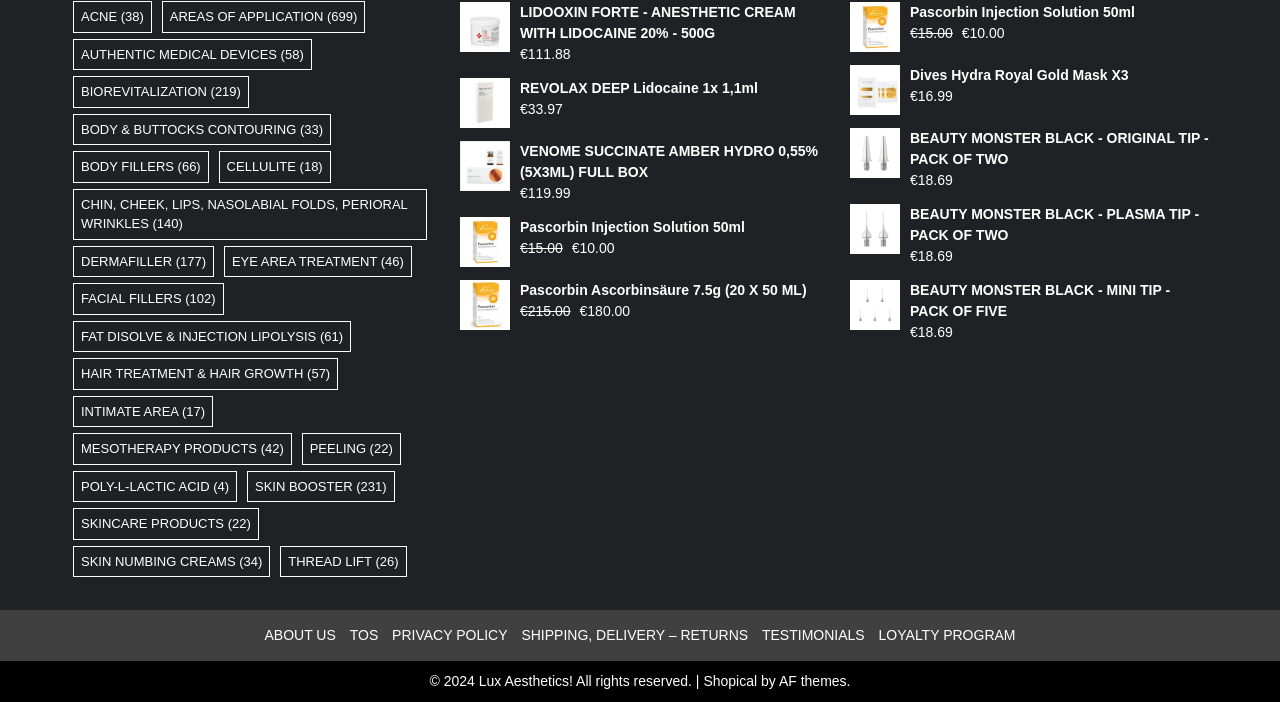Please determine the bounding box coordinates, formatted as (top-left x, top-left y, bottom-right x, bottom-right y), with all values as floating point numbers between 0 and 1. Identify the bounding box of the region described as: MESOTHERAPY PRODUCTS (42)

[0.057, 0.617, 0.228, 0.662]